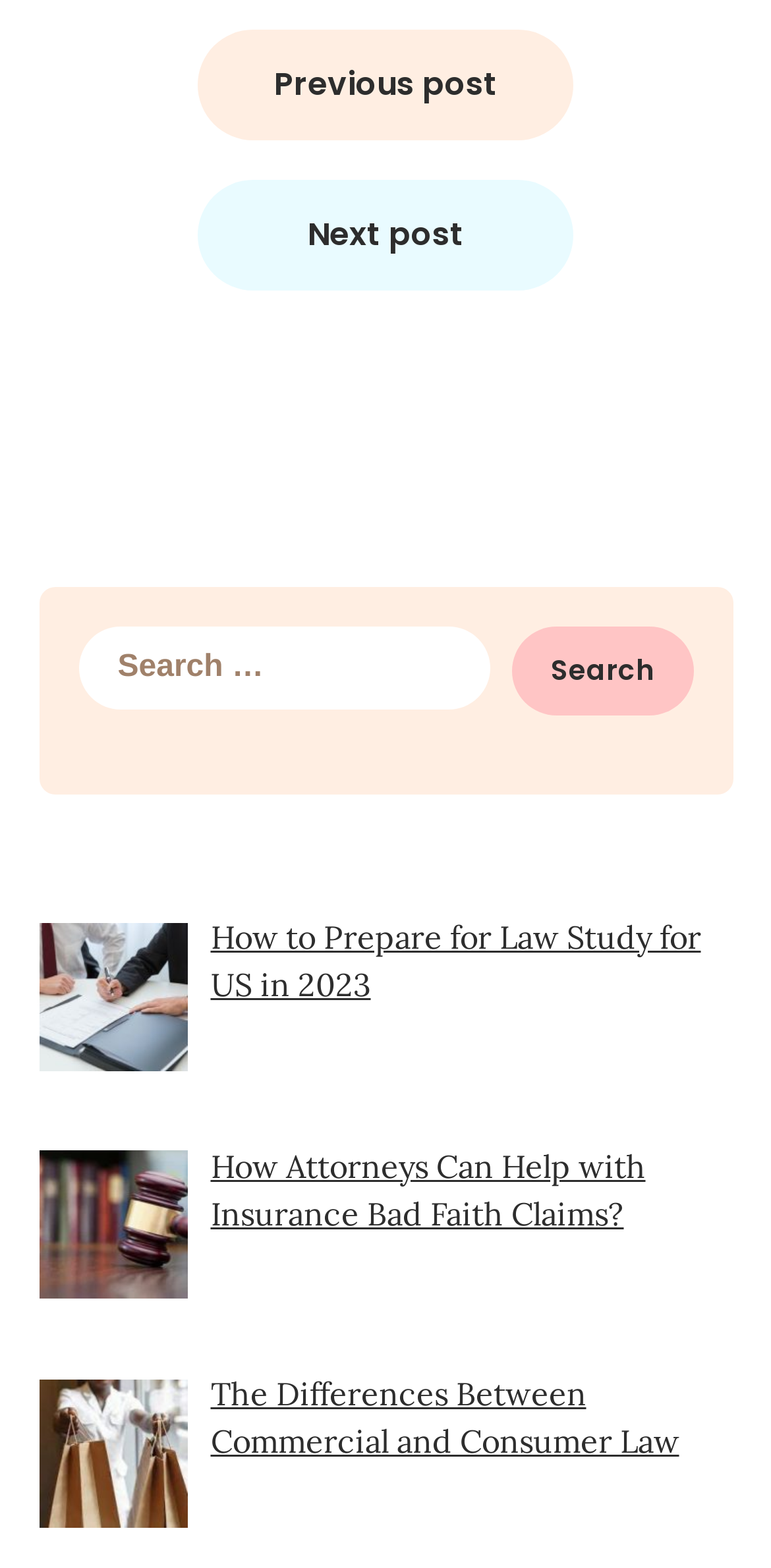What is the purpose of the search box?
Make sure to answer the question with a detailed and comprehensive explanation.

The search box is located in the middle of the webpage, and it has a label 'Search for:' next to it. This suggests that the search box is intended for searching for posts or articles on the website.